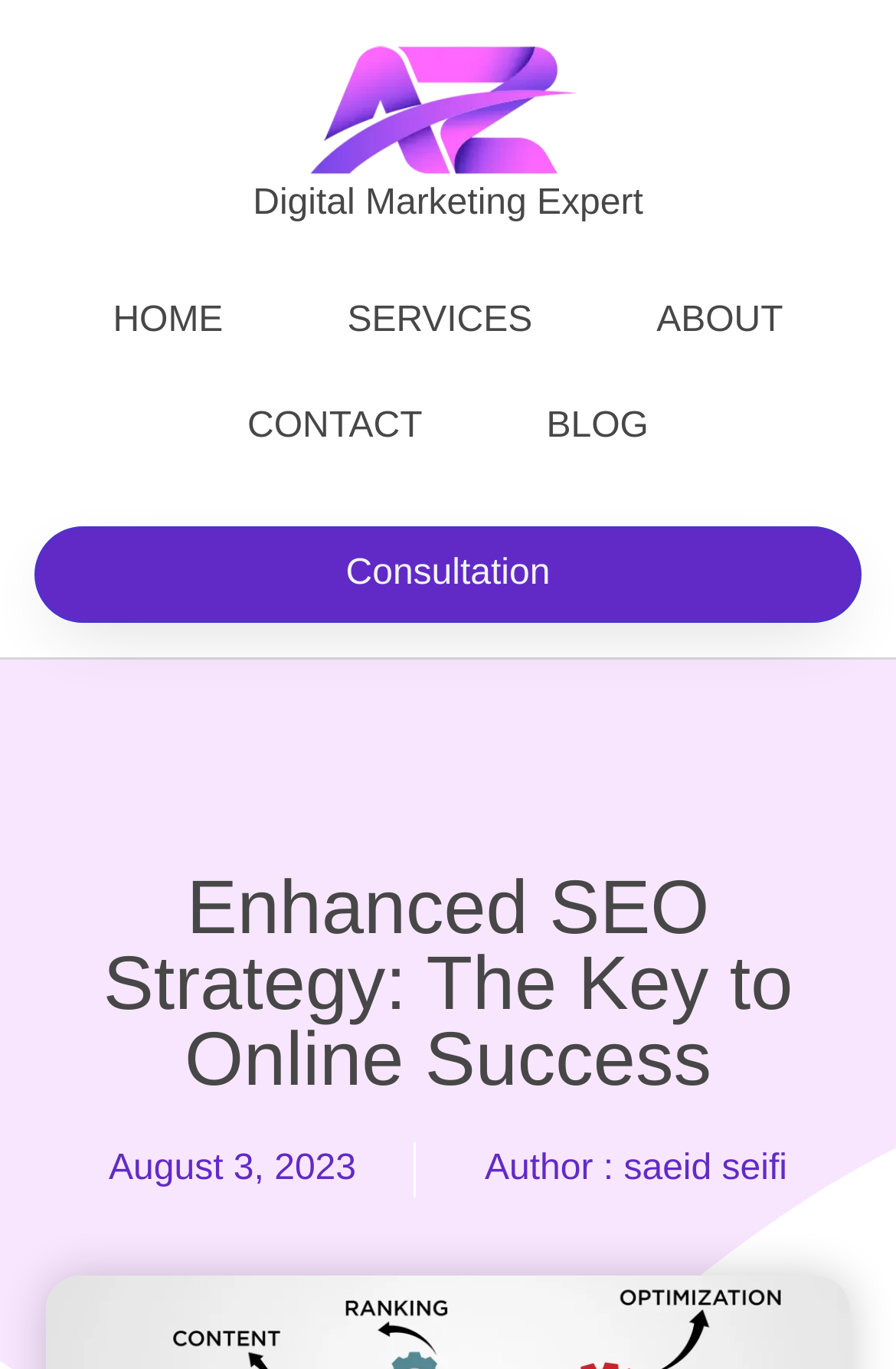Extract the bounding box coordinates for the UI element described as: "Digital Marketing Expert".

[0.282, 0.135, 0.718, 0.163]